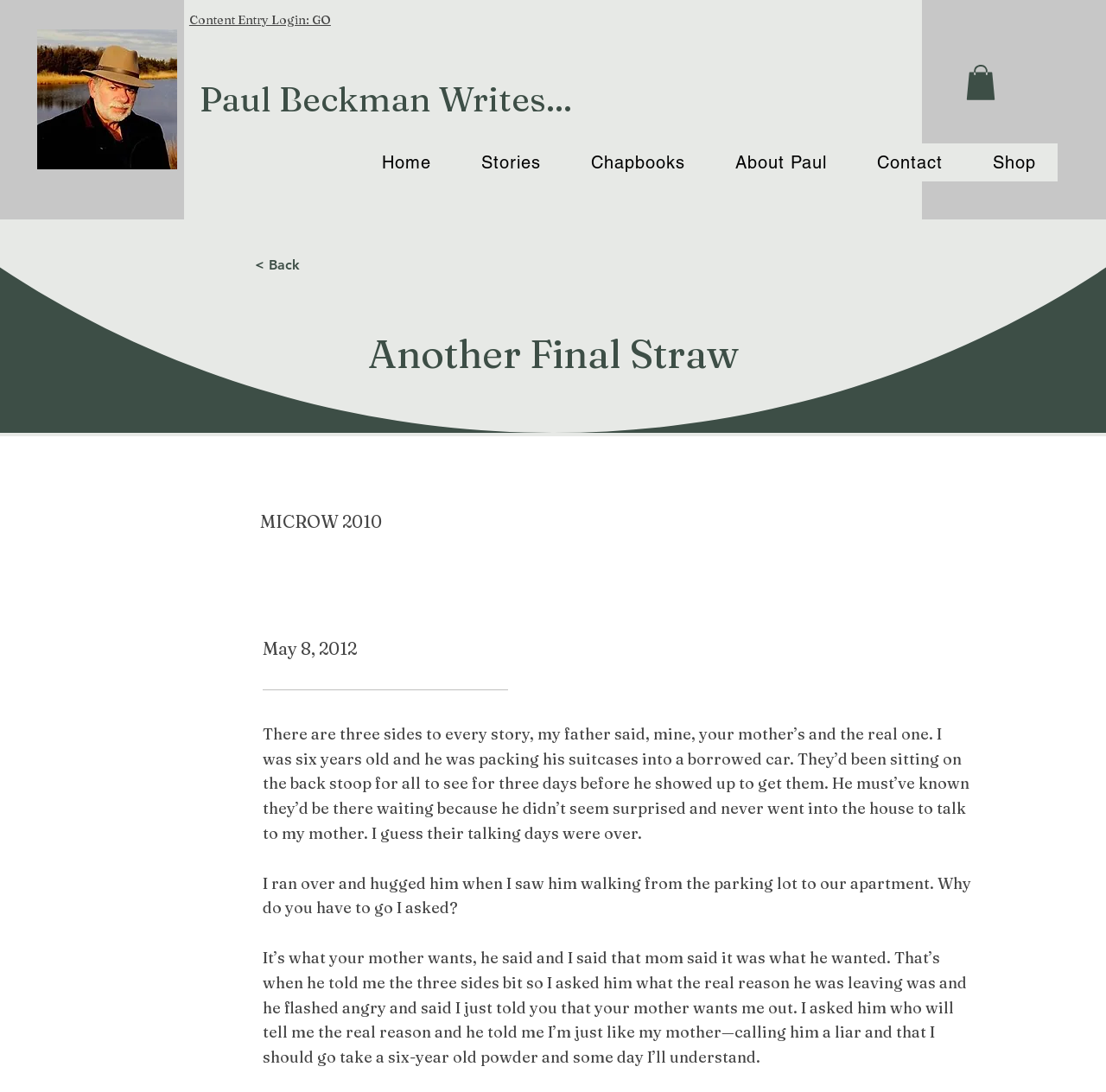What is the name of the author?
Using the information from the image, provide a comprehensive answer to the question.

The name of the author can be inferred from the profile shot image with the text 'Paul Beckman self photo' and the heading 'Paul Beckman Writes...' which suggests that the webpage is about the author Paul Beckman.